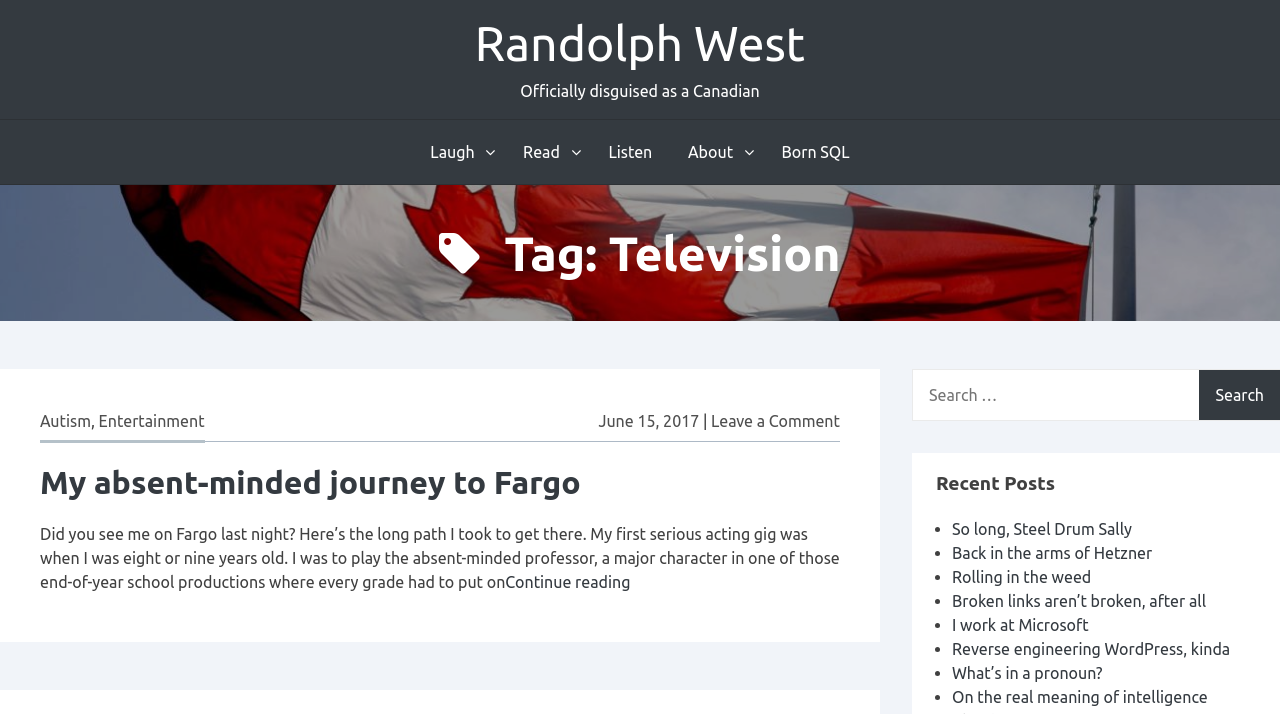Please give the bounding box coordinates of the area that should be clicked to fulfill the following instruction: "Search for something". The coordinates should be in the format of four float numbers from 0 to 1, i.e., [left, top, right, bottom].

[0.712, 0.517, 1.0, 0.59]